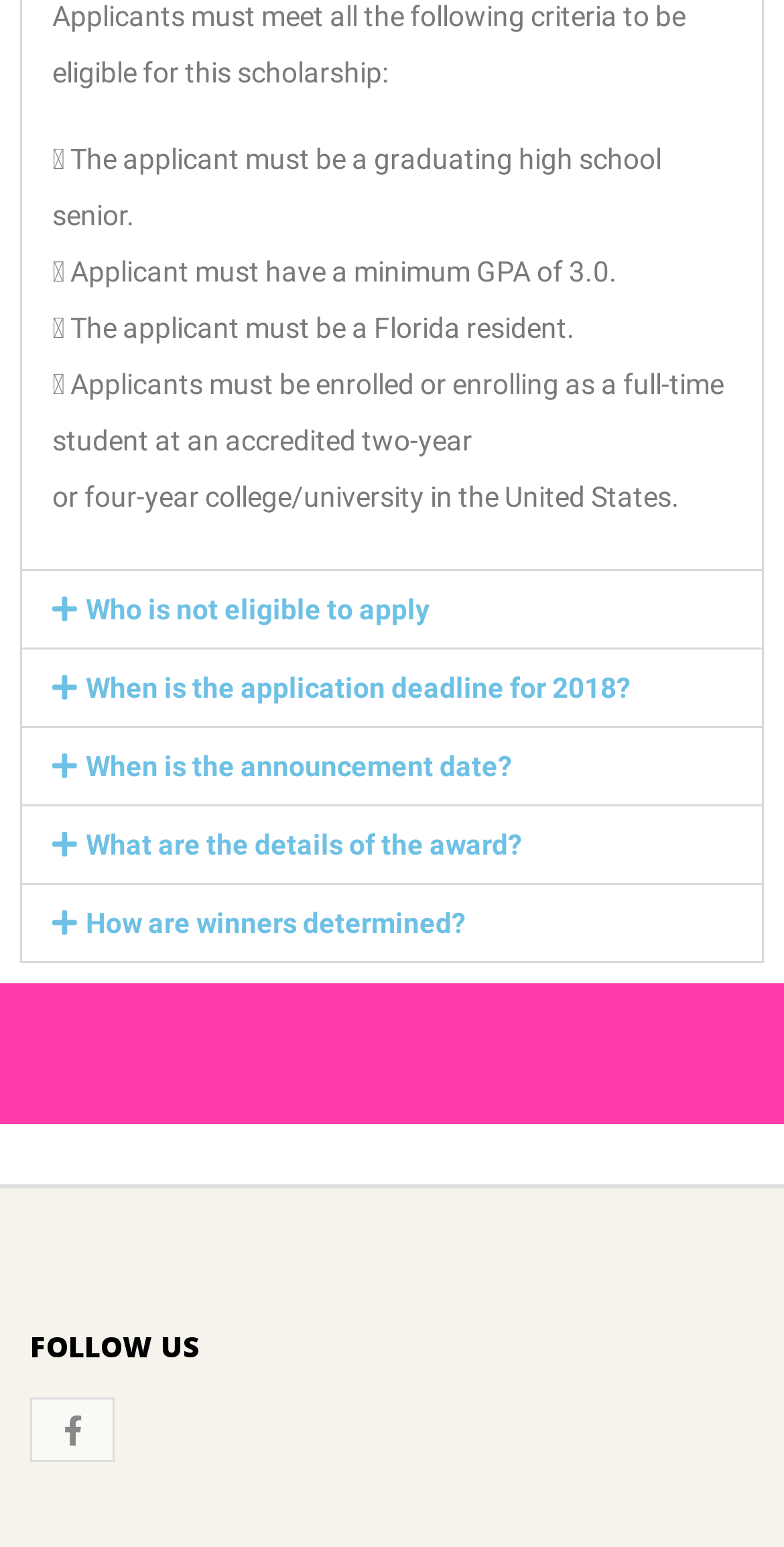Respond to the following question using a concise word or phrase: 
What is the minimum GPA required for the scholarship?

3.0